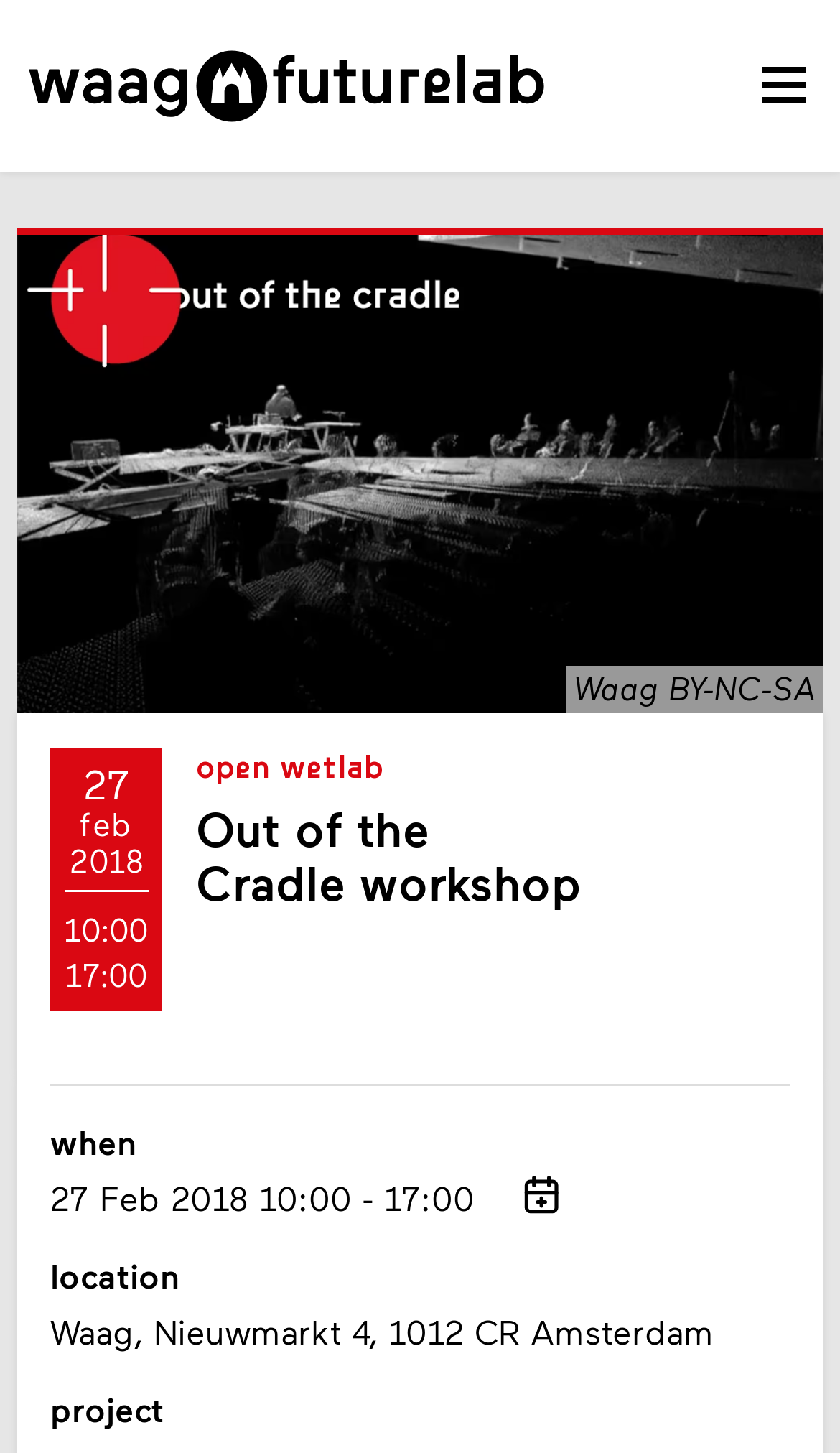Locate the heading on the webpage and return its text.

Out of the Cradle workshop